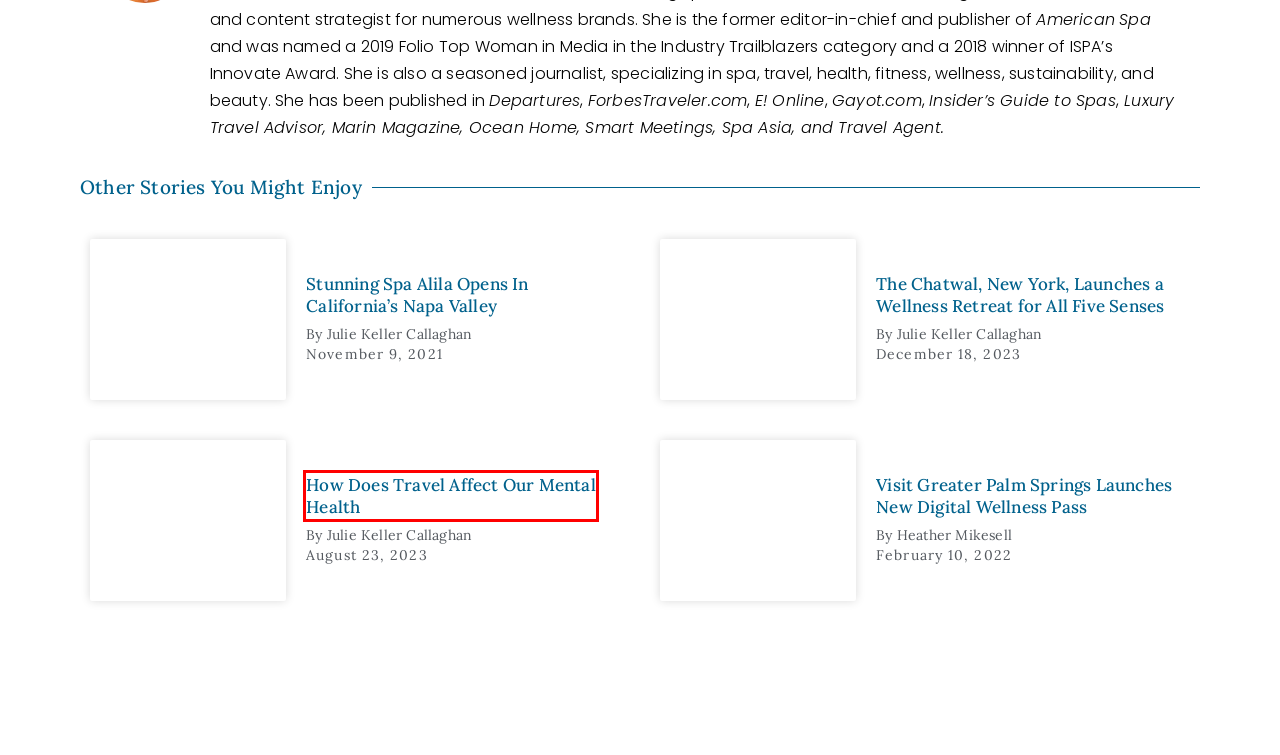Assess the screenshot of a webpage with a red bounding box and determine which webpage description most accurately matches the new page after clicking the element within the red box. Here are the options:
A. Julie Keller Callaghan - Well Defined
B. Finance - Well Defined
C. Stunning Spa Alila Opens In California’s Napa Valley - Well Defined 2024
D. Founders - Well Defined
E. How Does Travel Affect Our Mental Health - Well Defined 2024
F. Visit Greater Palm Springs Launches New Digital Wellness Pass - Well Defined 2024
G. Heather Mikesell - Well Defined
H. The Chatwal, New York, Launches a Wellness Retreat for All Five Senses - Well Defined 2024

E